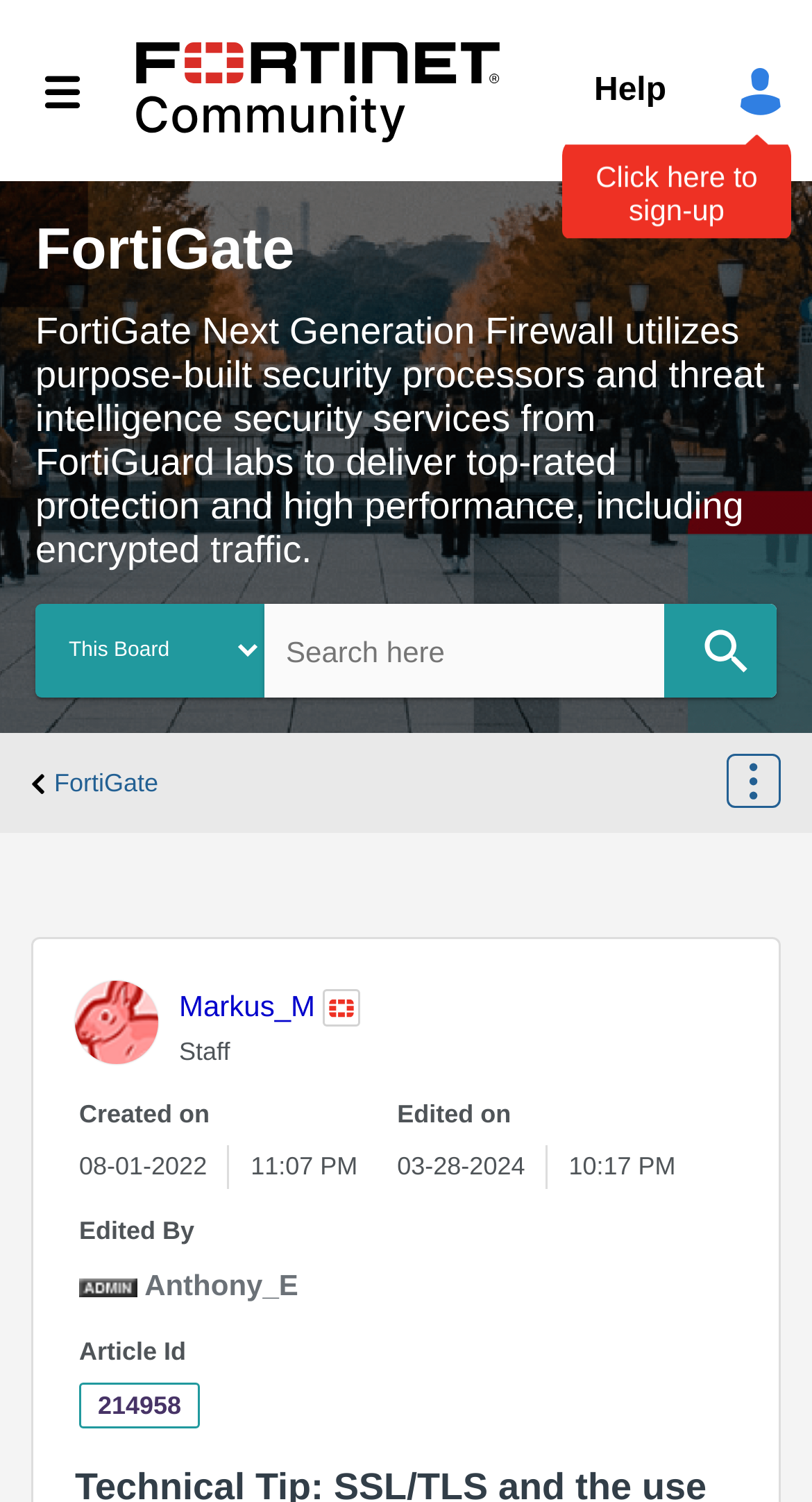Can you find the bounding box coordinates for the element to click on to achieve the instruction: "View Profile of Markus_M"?

[0.221, 0.658, 0.388, 0.68]